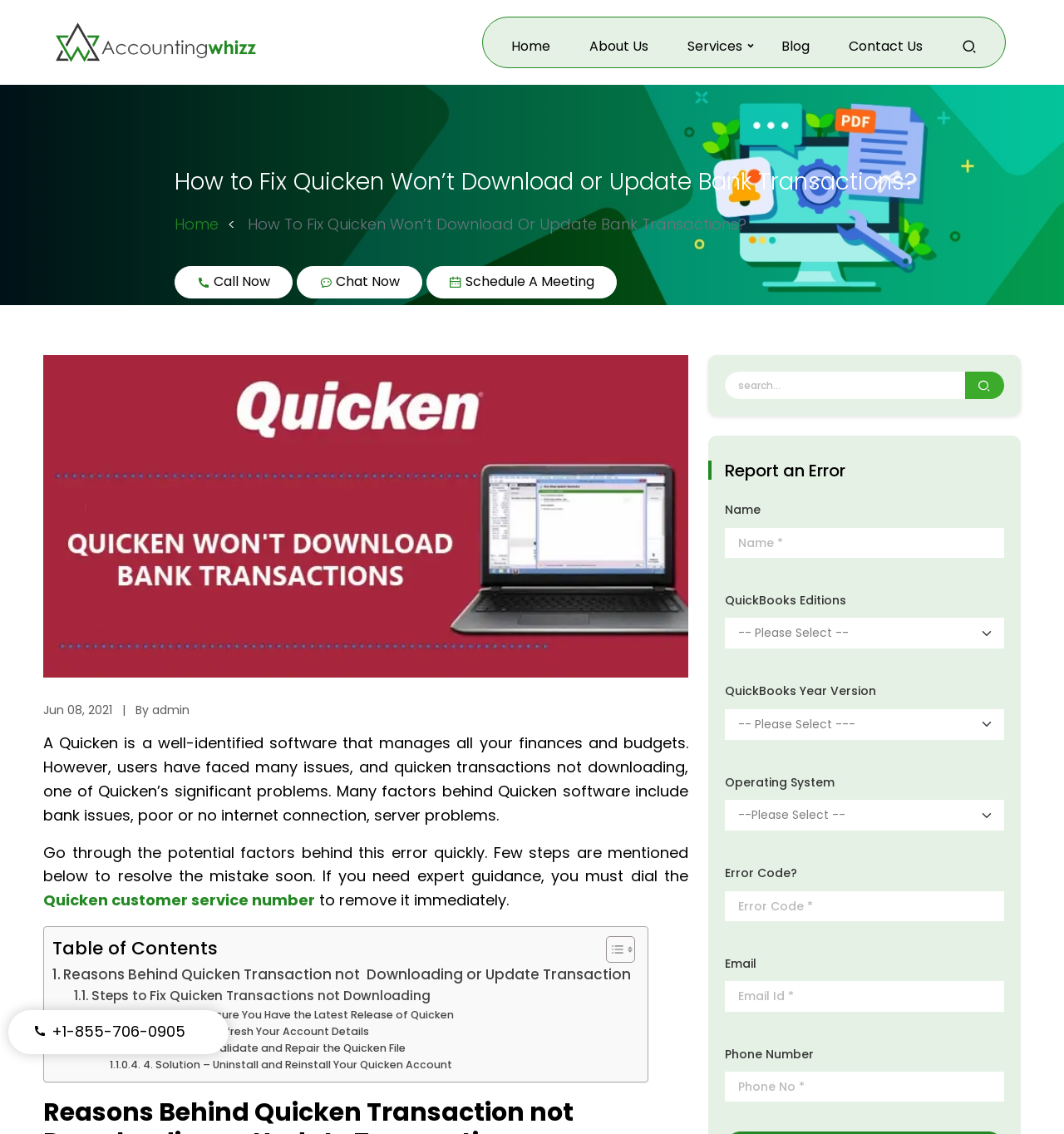Pinpoint the bounding box coordinates of the element that must be clicked to accomplish the following instruction: "Click the 'Home' link". The coordinates should be in the format of four float numbers between 0 and 1, i.e., [left, top, right, bottom].

[0.48, 0.032, 0.517, 0.049]